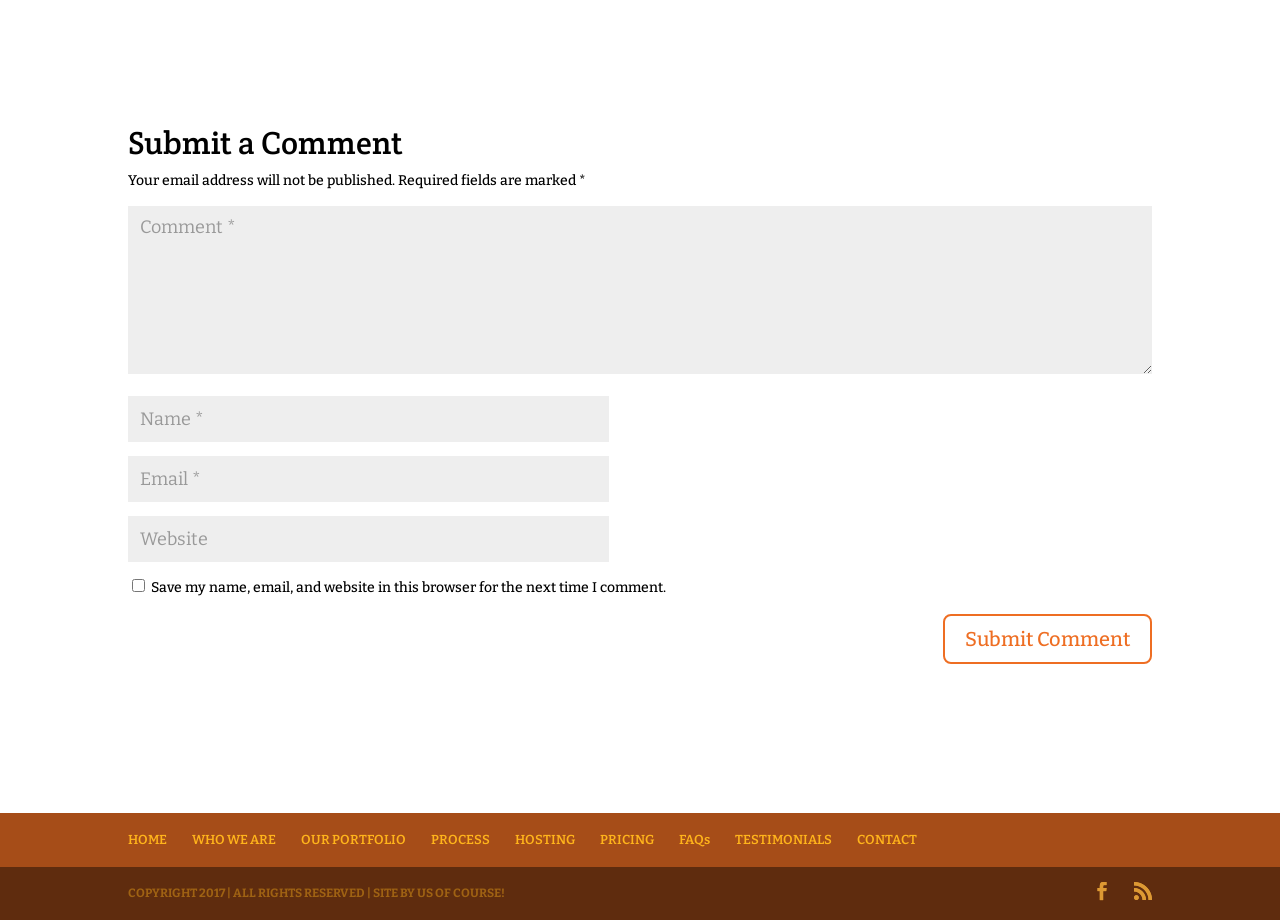What is the required information to submit a comment?
Please answer the question with a detailed response using the information from the screenshot.

The form has fields for name, email, and website, but only the name and email fields are marked as required, indicated by an asterisk (*) symbol.